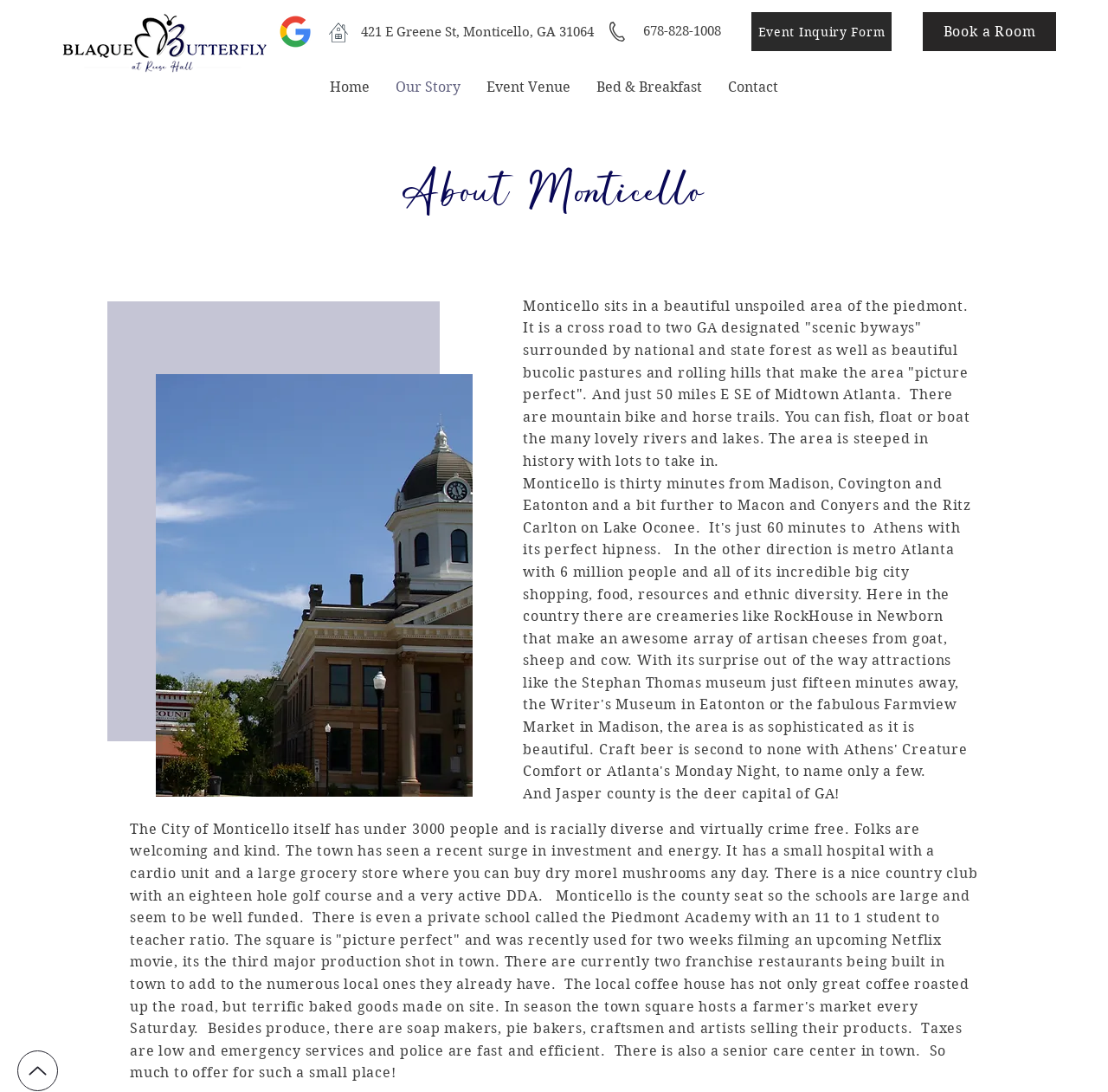What is the name of the city where Blaque Butterfly At Reese Hall is located?
Please provide a comprehensive answer based on the details in the screenshot.

I found the city name by looking at the static text elements that describe the city and found the name 'Monticello' mentioned multiple times.